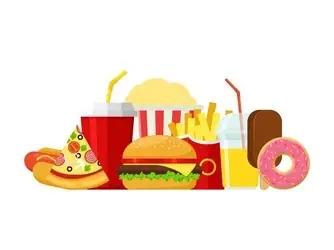What is the color of the cup holding the soft drink?
Carefully analyze the image and provide a detailed answer to the question.

The image displays a soft drink in a classic red cup, which is a prominent feature of the image.